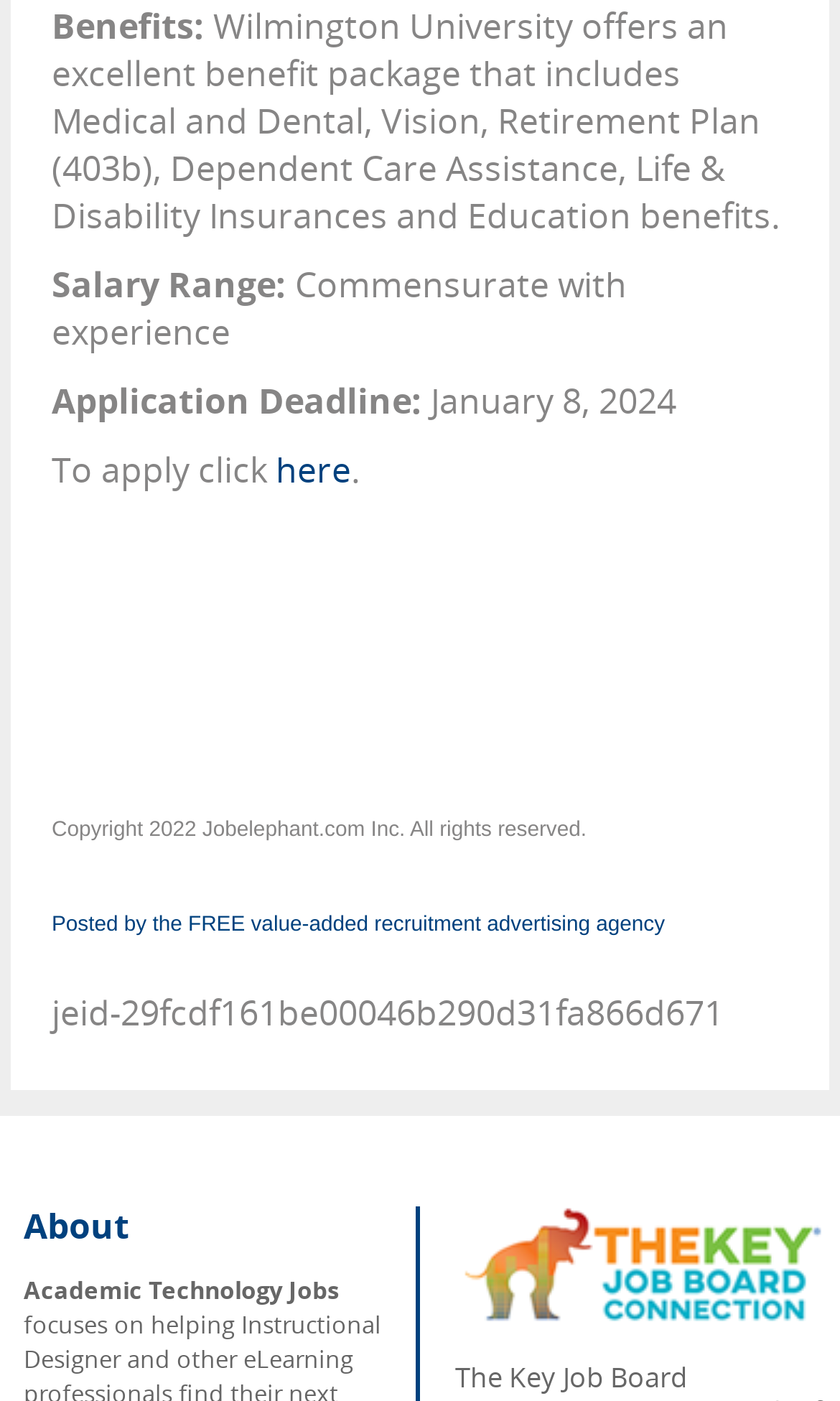Determine the bounding box for the described UI element: "here".

[0.328, 0.318, 0.418, 0.351]